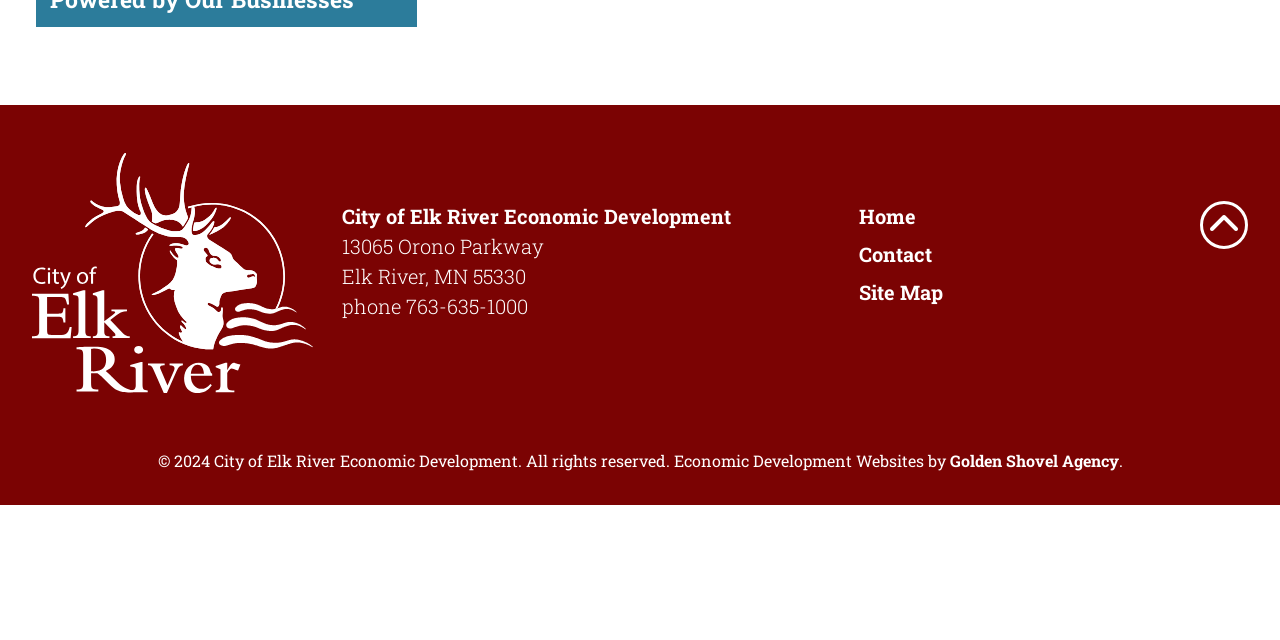Locate the UI element described by Site Map in the provided webpage screenshot. Return the bounding box coordinates in the format (top-left x, top-left y, bottom-right x, bottom-right y), ensuring all values are between 0 and 1.

[0.671, 0.435, 0.736, 0.476]